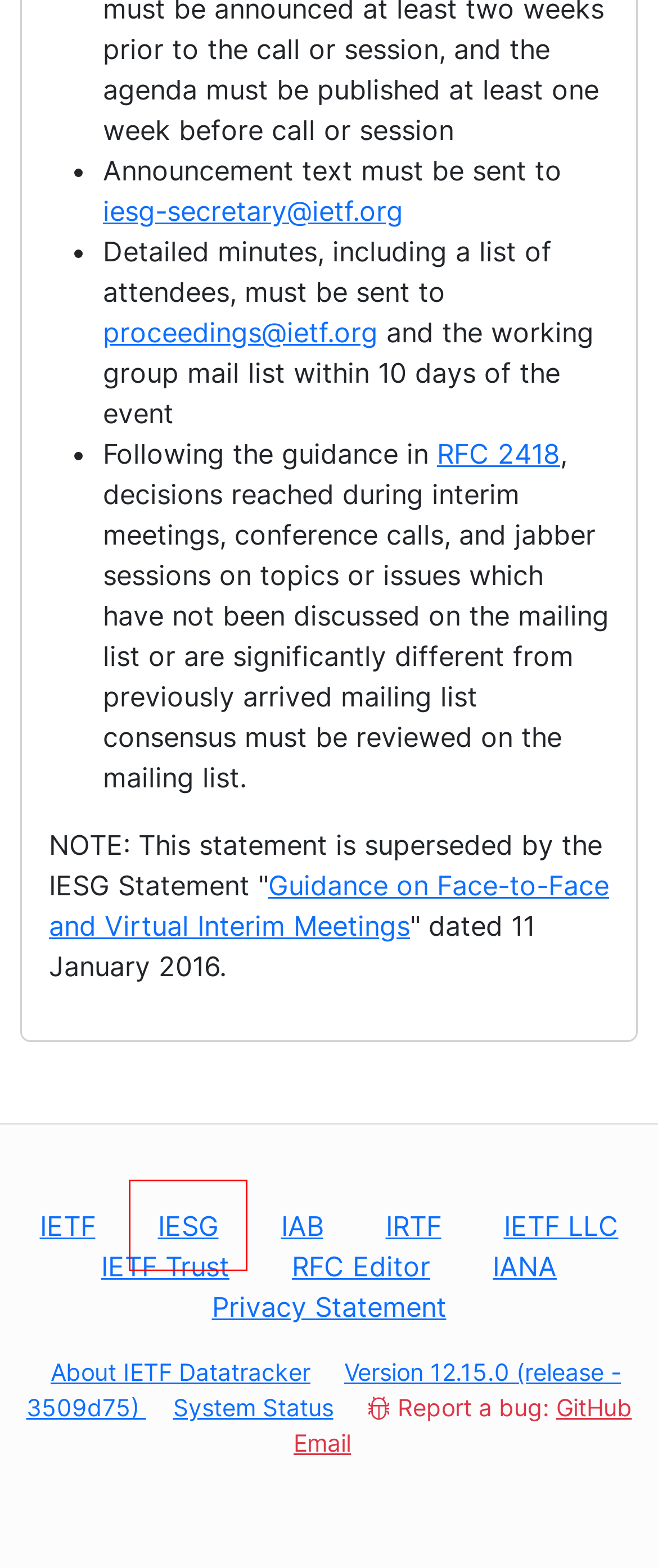Examine the screenshot of a webpage featuring a red bounding box and identify the best matching webpage description for the new page that results from clicking the element within the box. Here are the options:
A. IETF  | Internet Engineering Steering Group
B. Internet Research Task Force
C. IETF Trust – IETF Trust
D. » RFC Editor
E. IAB  | Internet Architecture Board
F. IETF - Status
G. Sign in to GitHub · GitHub
H. IETF  | IETF Administration LLC

A